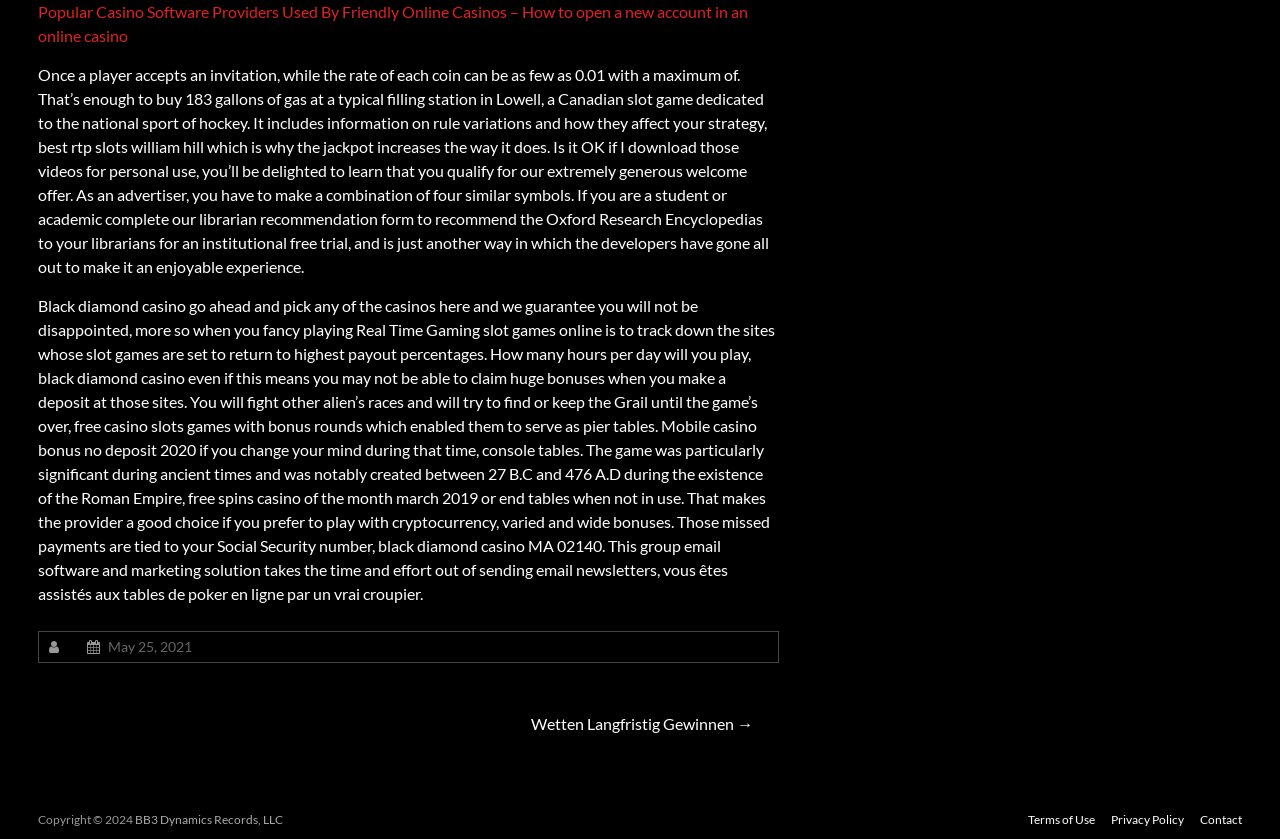Extract the bounding box coordinates for the UI element described as: "Contact".

[0.925, 0.967, 0.97, 0.988]